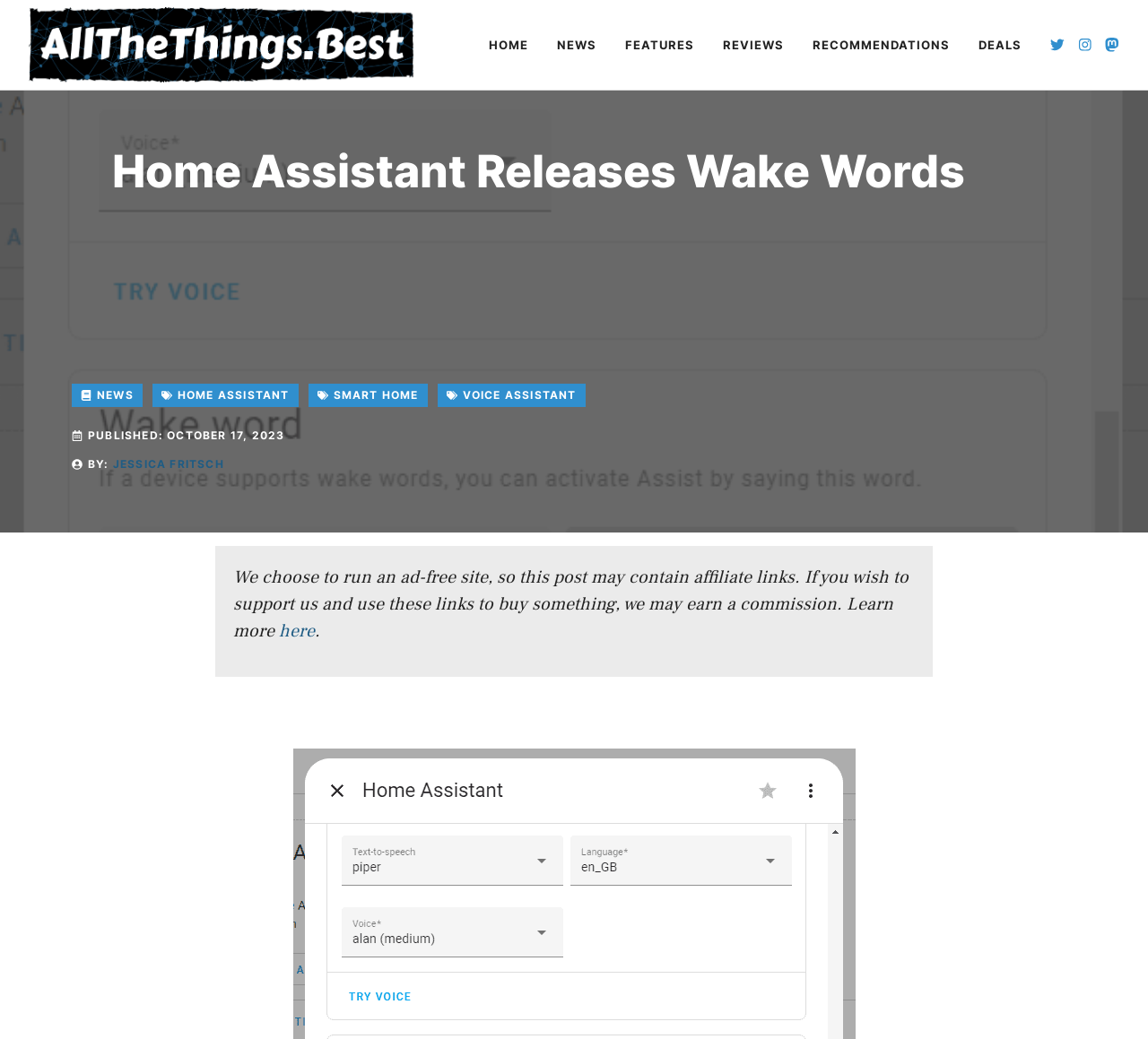Please identify the bounding box coordinates of the region to click in order to complete the task: "visit author's page". The coordinates must be four float numbers between 0 and 1, specified as [left, top, right, bottom].

[0.098, 0.44, 0.195, 0.453]